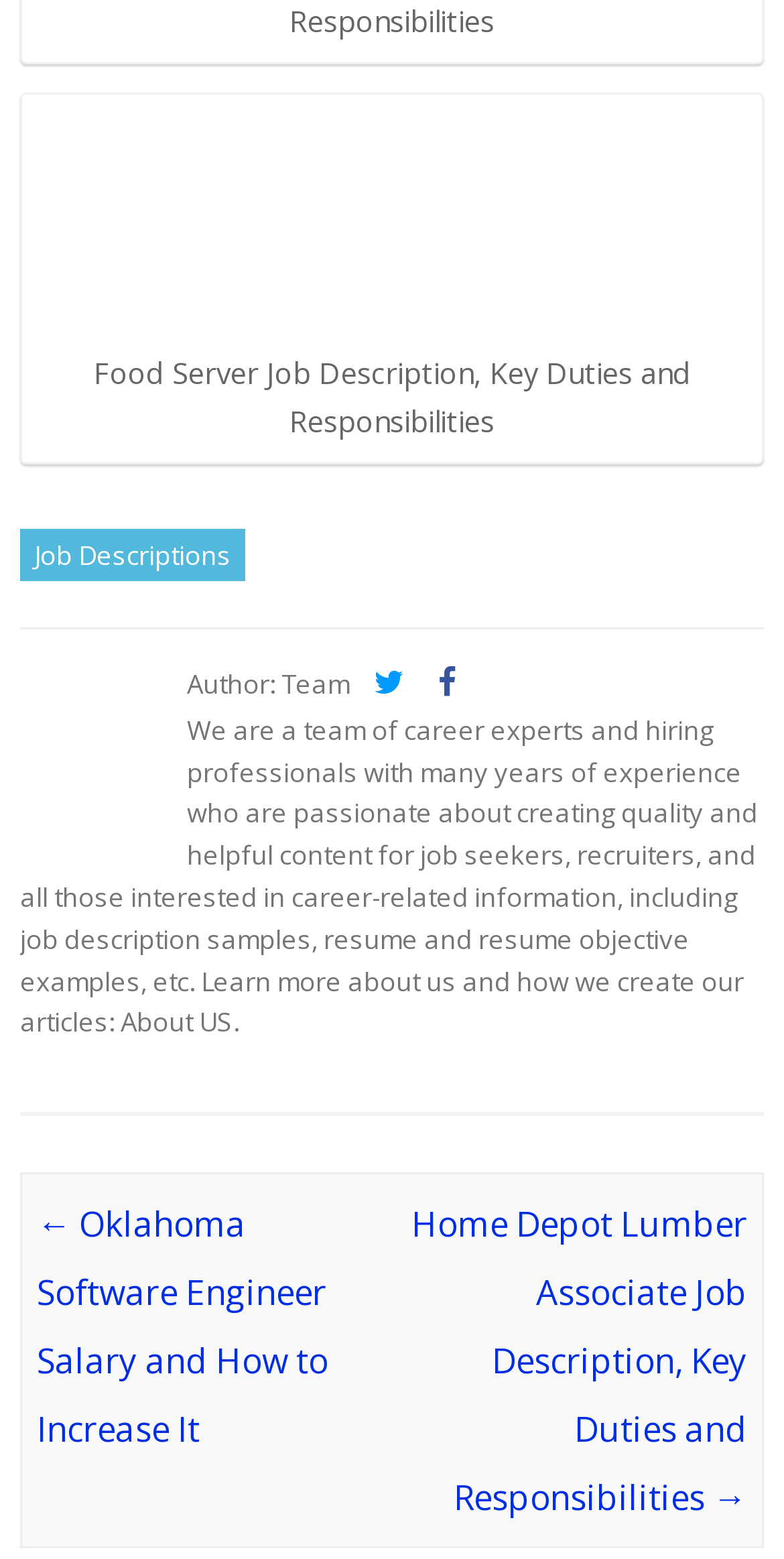Locate the UI element described by About US. in the provided webpage screenshot. Return the bounding box coordinates in the format (top-left x, top-left y, bottom-right x, bottom-right y), ensuring all values are between 0 and 1.

[0.154, 0.644, 0.305, 0.667]